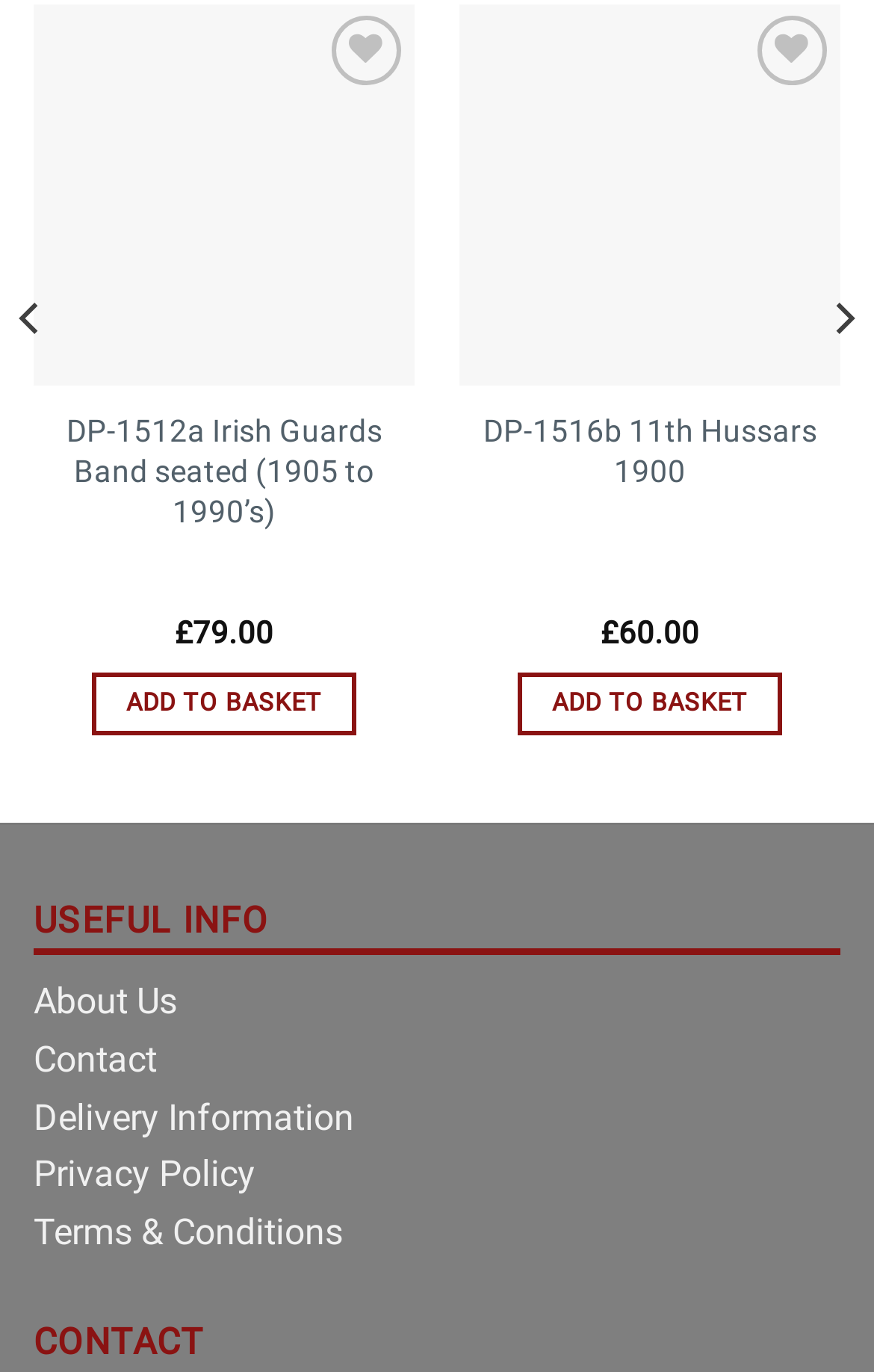How many products are displayed on this page?
From the screenshot, supply a one-word or short-phrase answer.

2